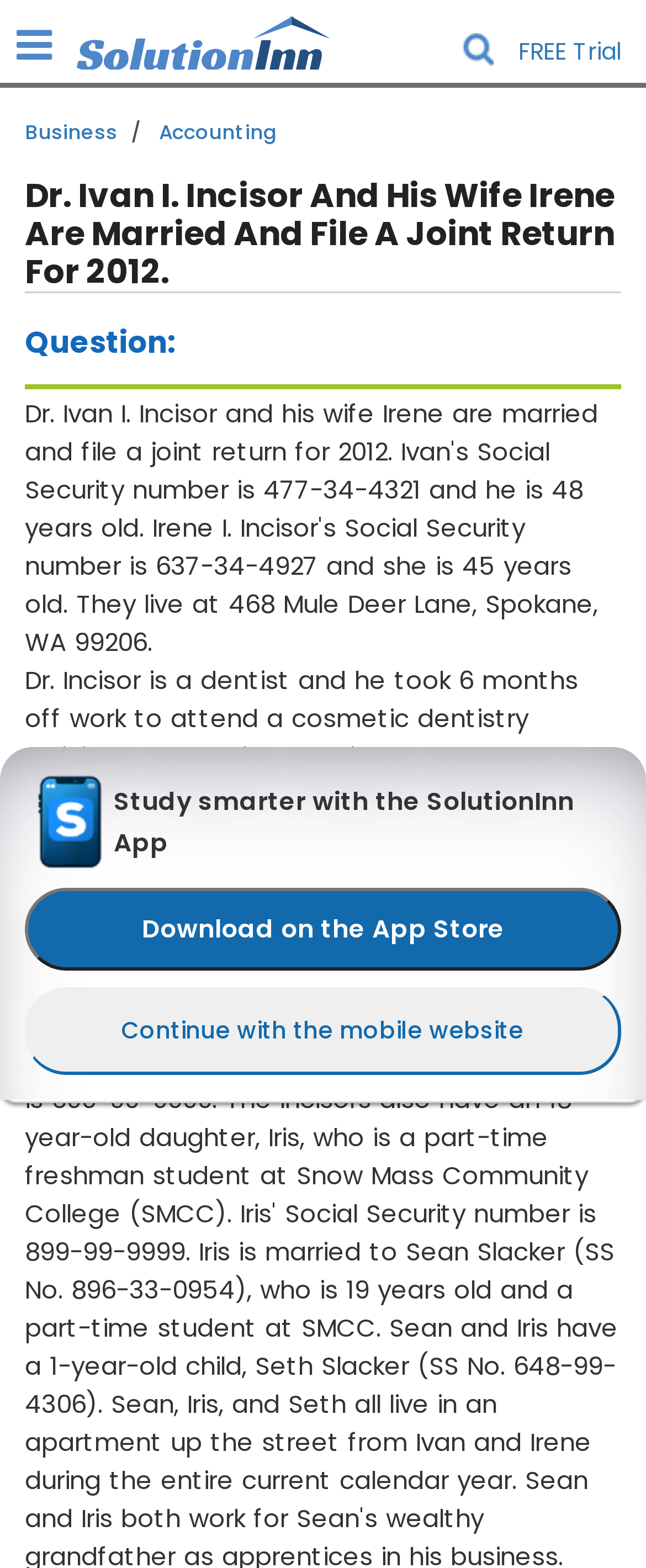Please answer the following question using a single word or phrase: 
What is Dr. Incisor's occupation?

dentist